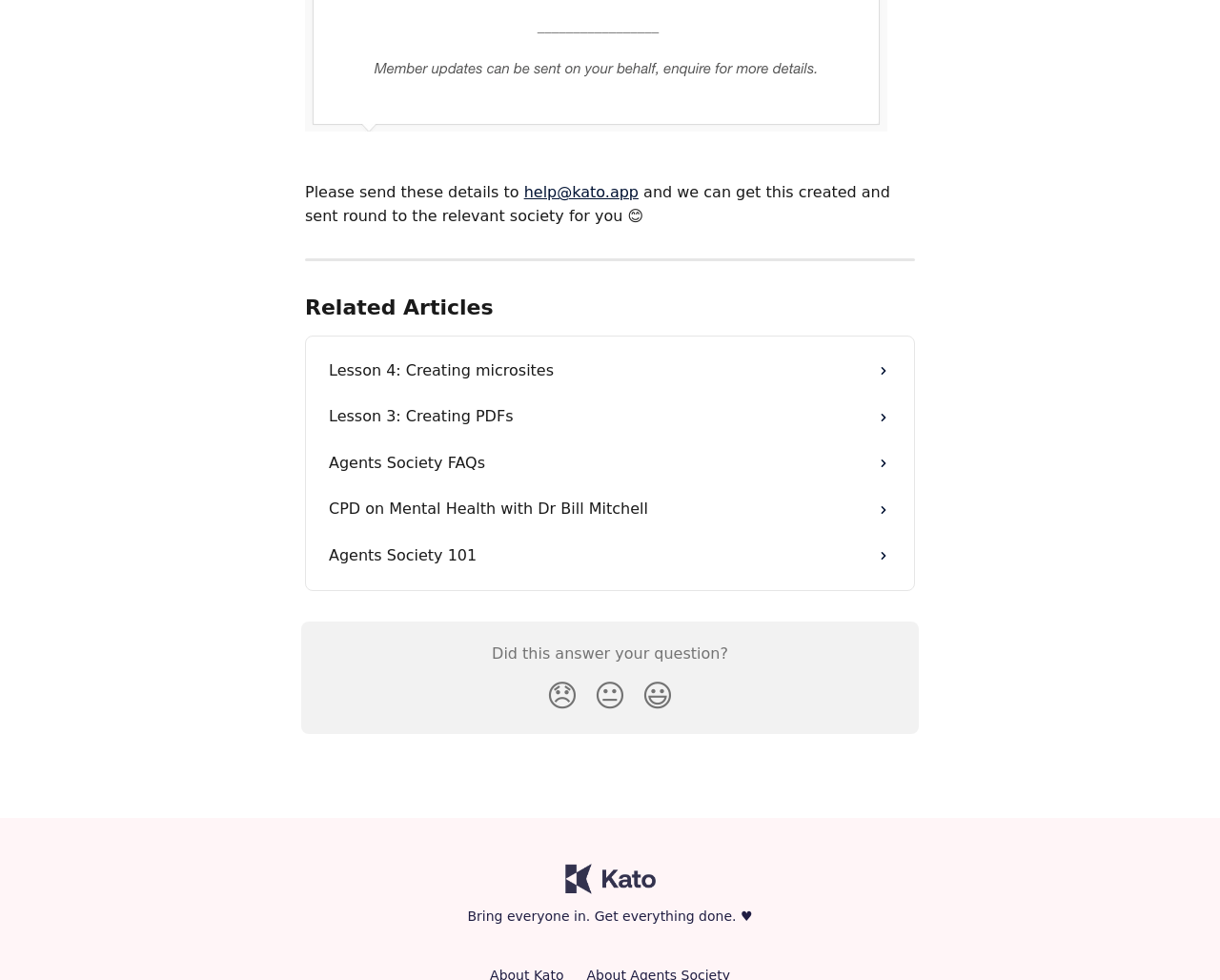Using the information shown in the image, answer the question with as much detail as possible: How many related articles are listed?

The webpage lists five related articles, namely 'Lesson 4: Creating microsites', 'Lesson 3: Creating PDFs', 'Agents Society FAQs', 'CPD on Mental Health with Dr Bill Mitchell', and 'Agents Society 101'.